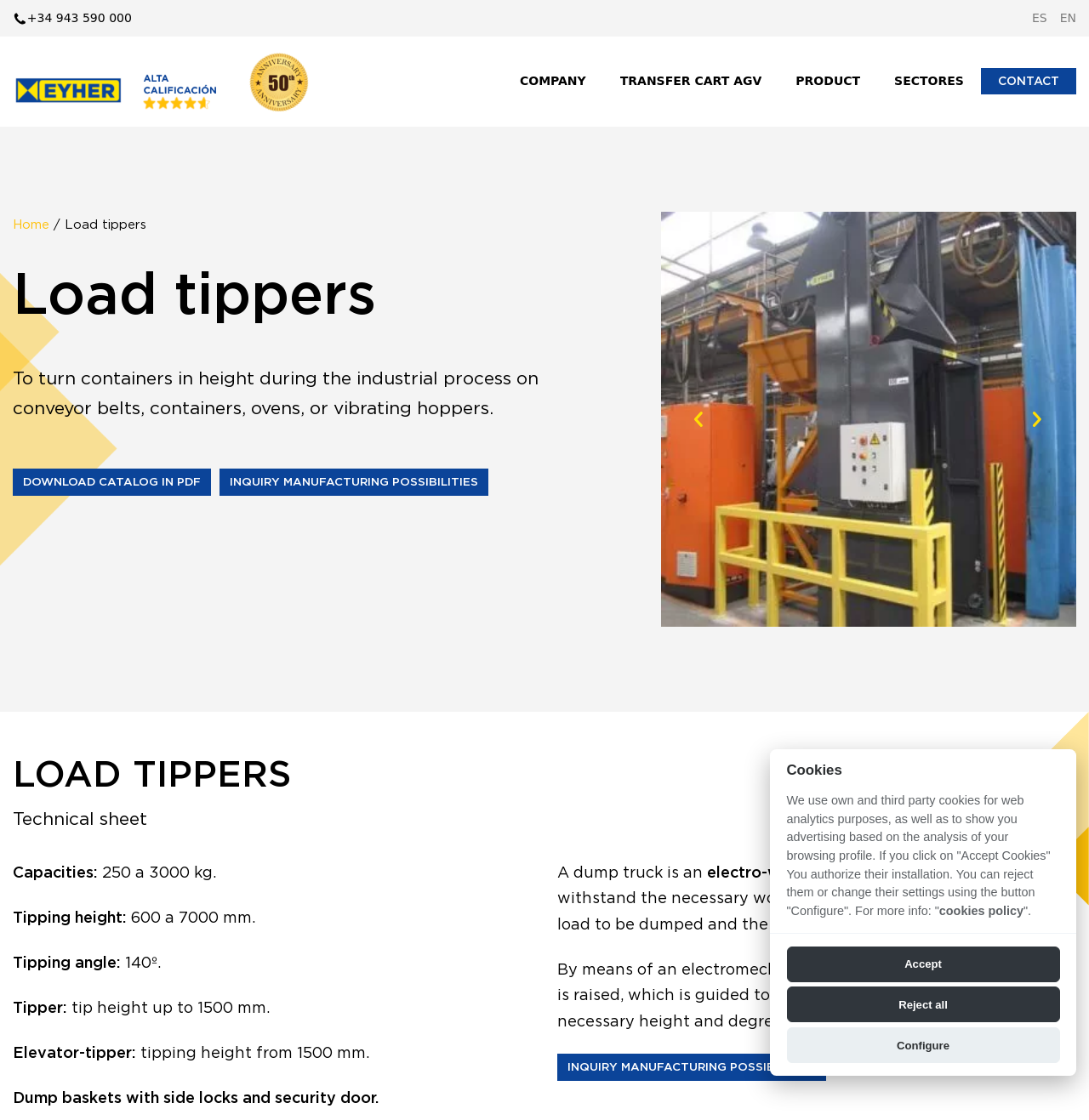What is the tipping height of the load tippers?
Using the image as a reference, answer the question in detail.

I found the tipping height by looking at the technical specifications section of the webpage, where I saw a static text 'Tipping height:' followed by '600 a 7000 mm'.